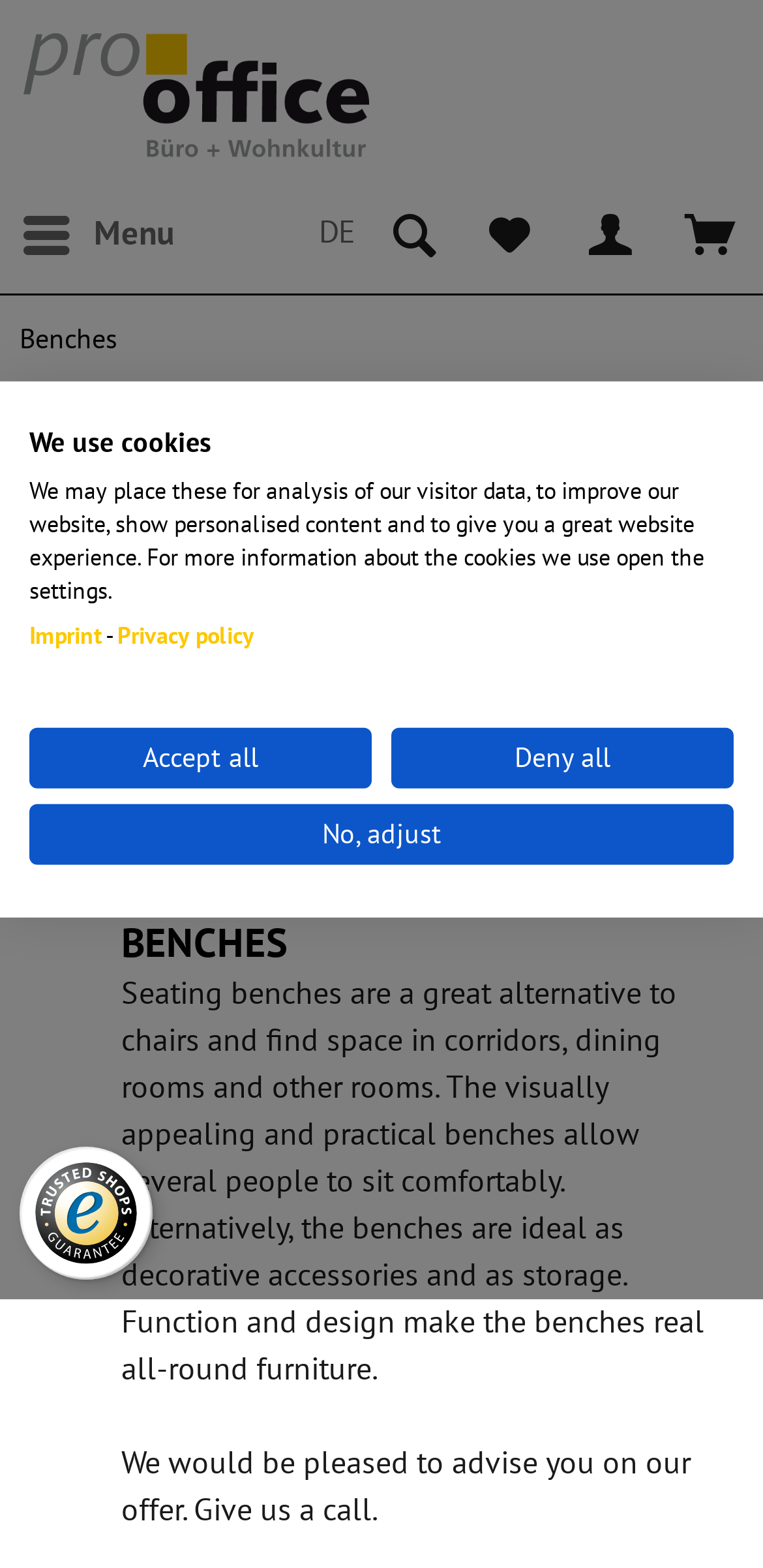How can I get advice on the benches offered on this webpage?
Please provide a detailed answer to the question.

The webpage states 'We would be pleased to advise you on our offer. Give us a call.' This indicates that I can get advice on the benches by calling the company.